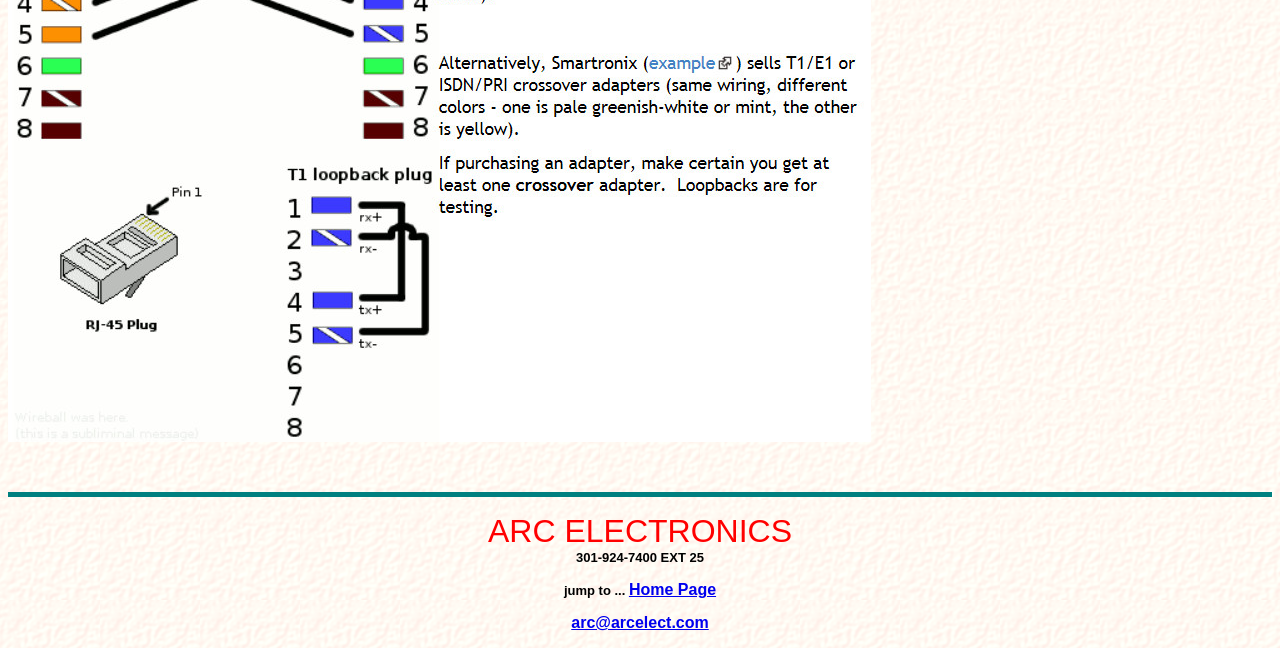For the element described, predict the bounding box coordinates as (top-left x, top-left y, bottom-right x, bottom-right y). All values should be between 0 and 1. Element description: Home Page

[0.491, 0.897, 0.559, 0.923]